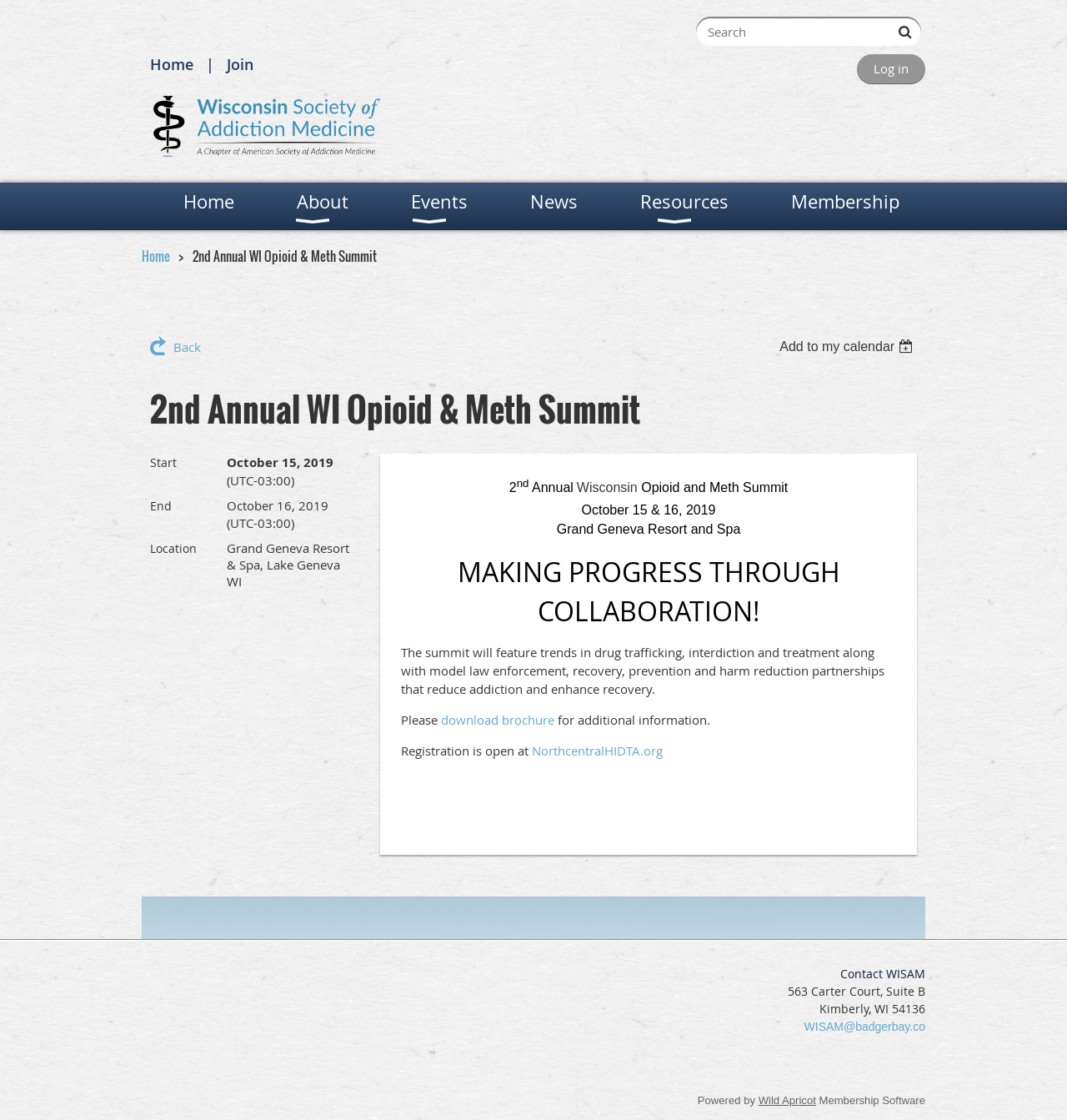Where is the event located?
Using the information from the image, give a concise answer in one word or a short phrase.

Grand Geneva Resort & Spa, Lake Geneva WI